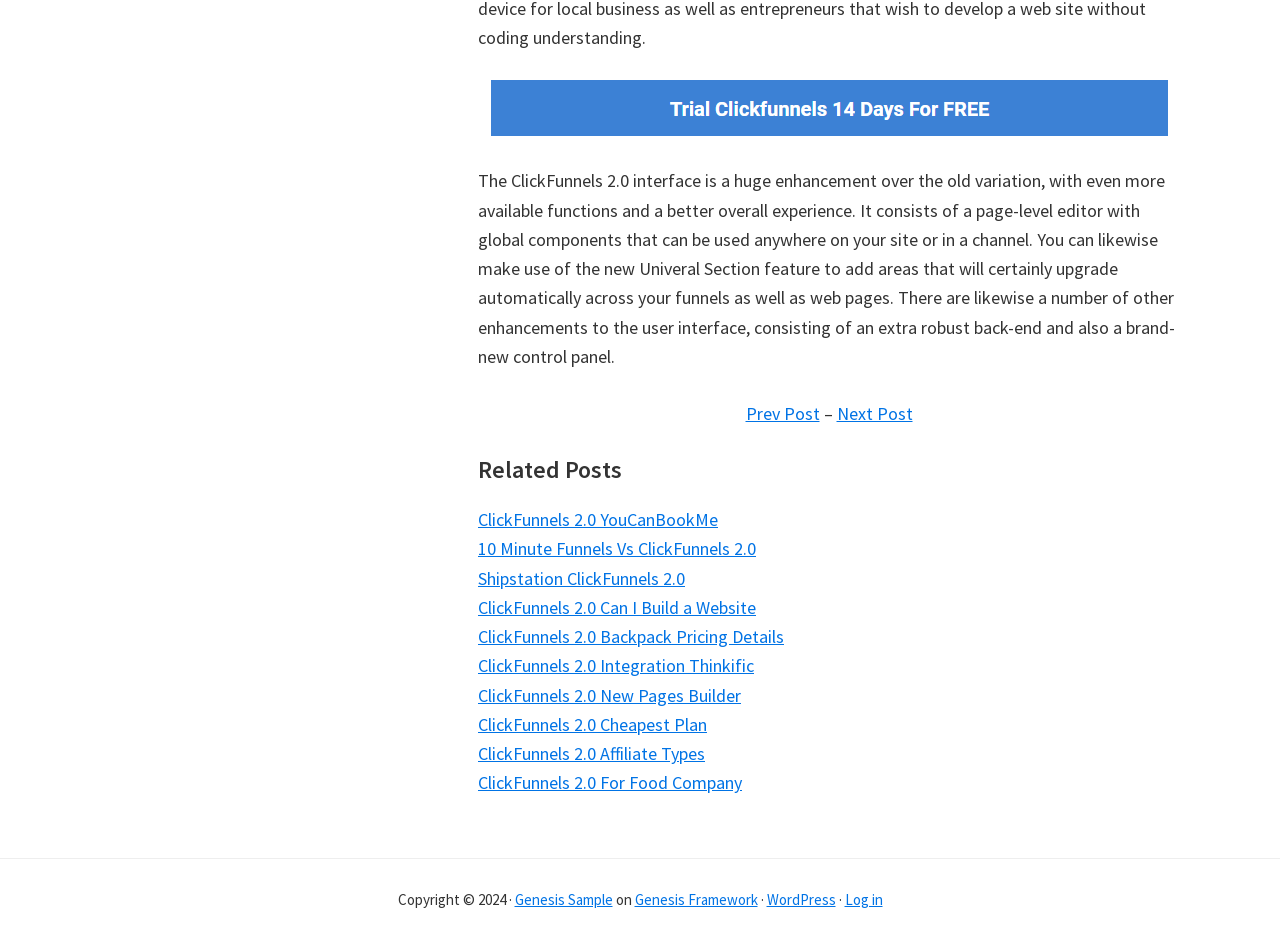Identify the bounding box coordinates for the UI element described by the following text: "ClickFunnels 2.0 For Food Company". Provide the coordinates as four float numbers between 0 and 1, in the format [left, top, right, bottom].

[0.373, 0.82, 0.58, 0.844]